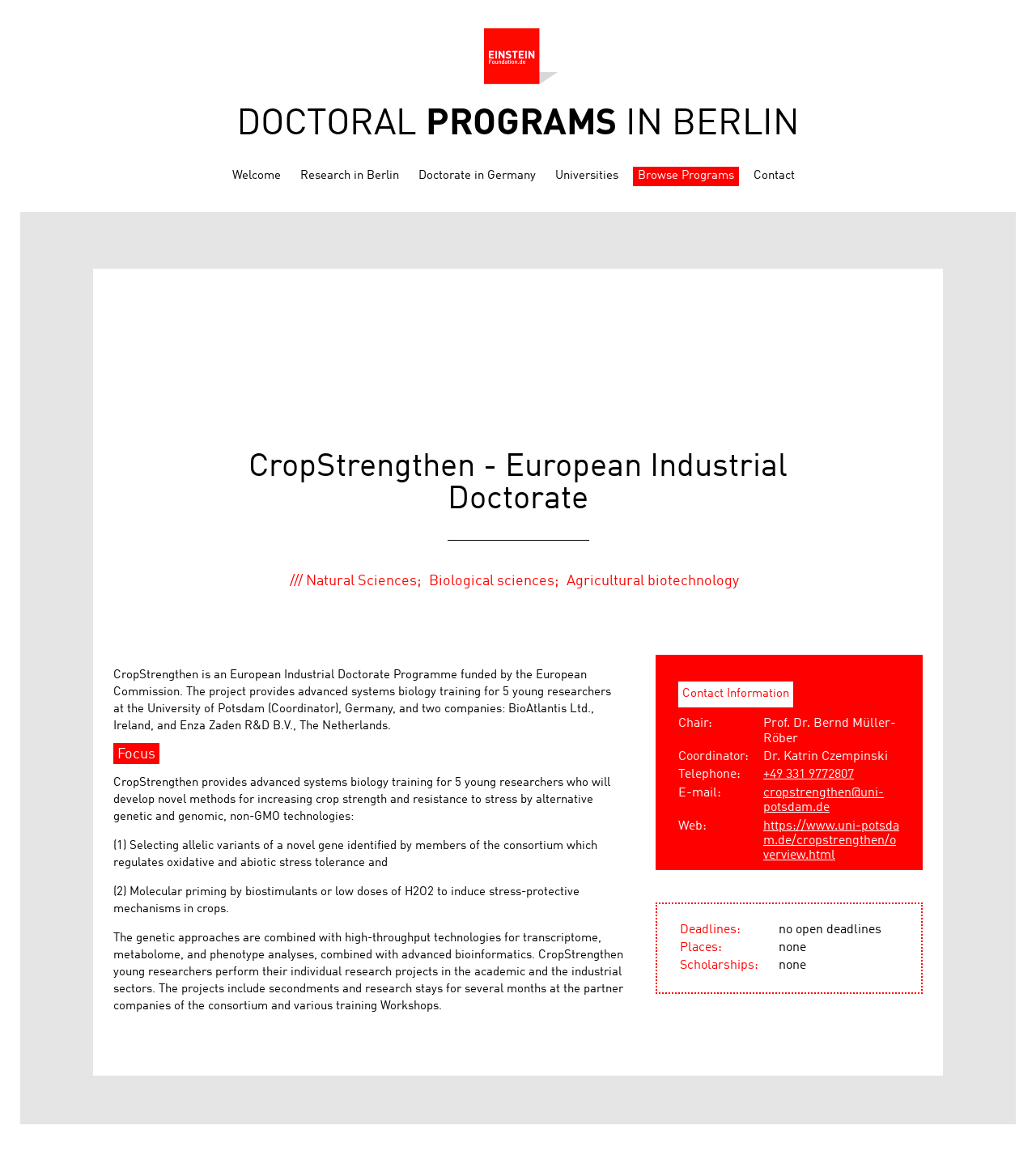Give the bounding box coordinates for this UI element: "Privacy Policy". The coordinates should be four float numbers between 0 and 1, arranged as [left, top, right, bottom].

None